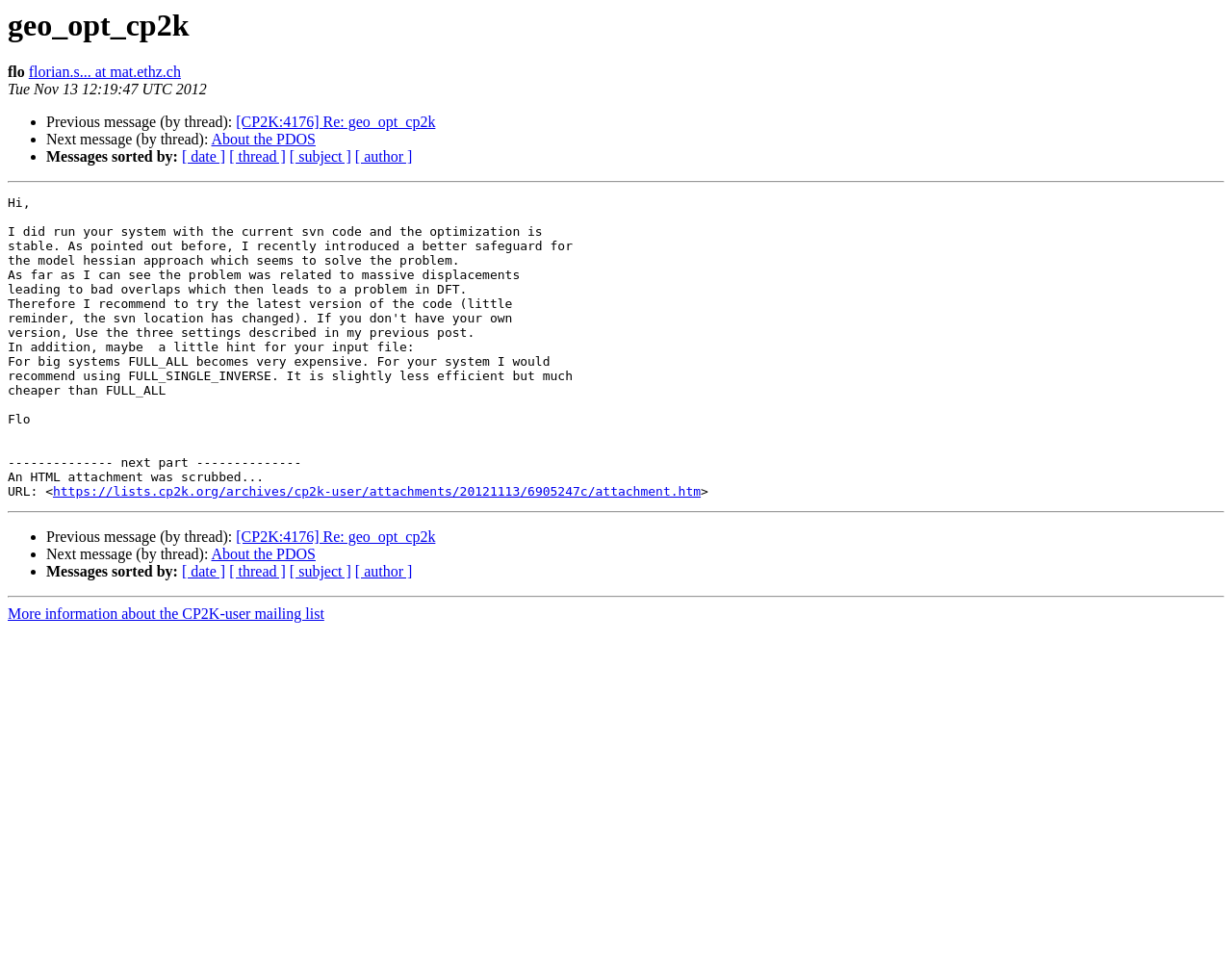Please identify the bounding box coordinates of the element that needs to be clicked to execute the following command: "View previous message". Provide the bounding box using four float numbers between 0 and 1, formatted as [left, top, right, bottom].

[0.192, 0.117, 0.353, 0.134]